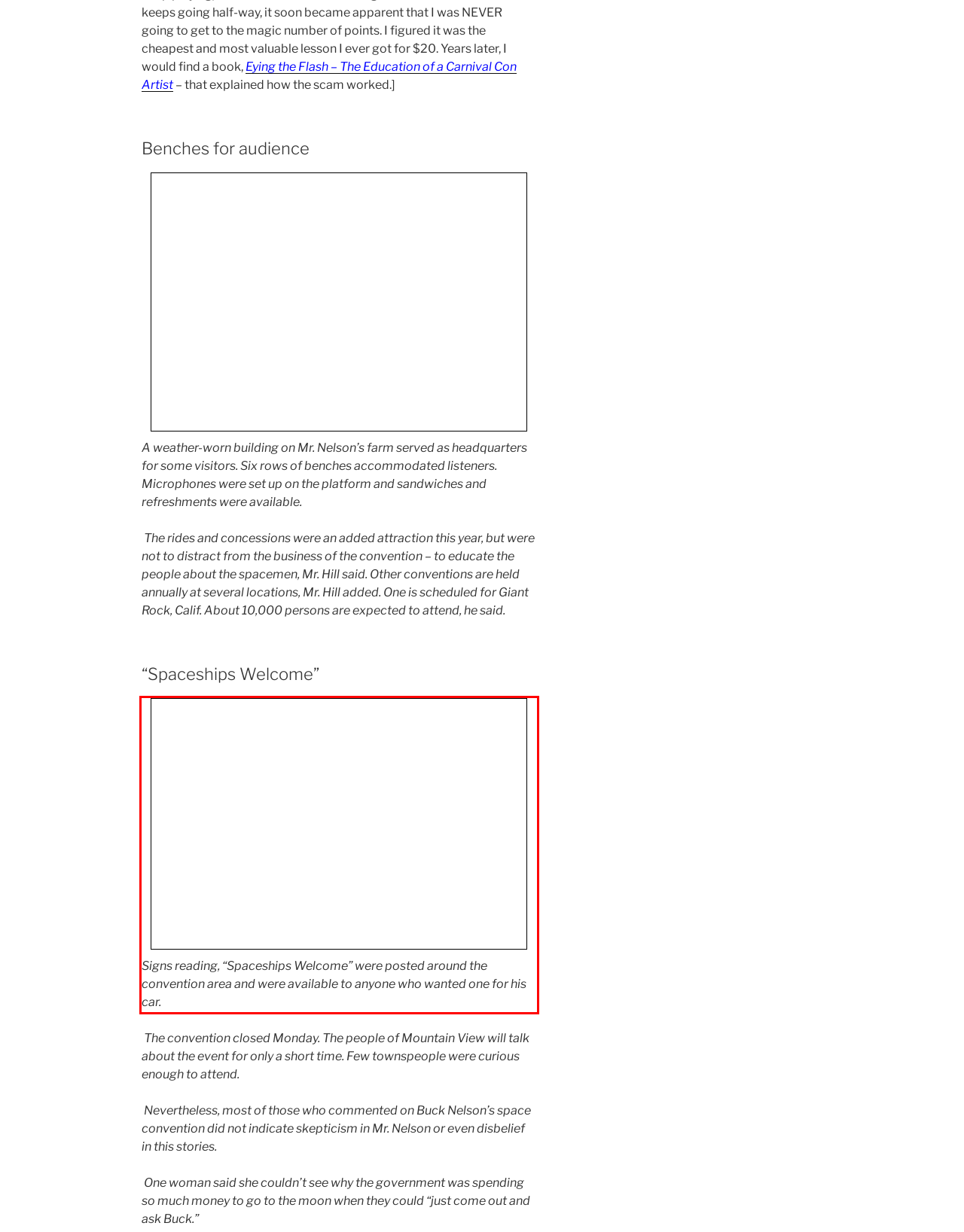Identify and extract the text within the red rectangle in the screenshot of the webpage.

Signs reading, “Spaceships Welcome” were posted around the convention area and were available to anyone who wanted one for his car.